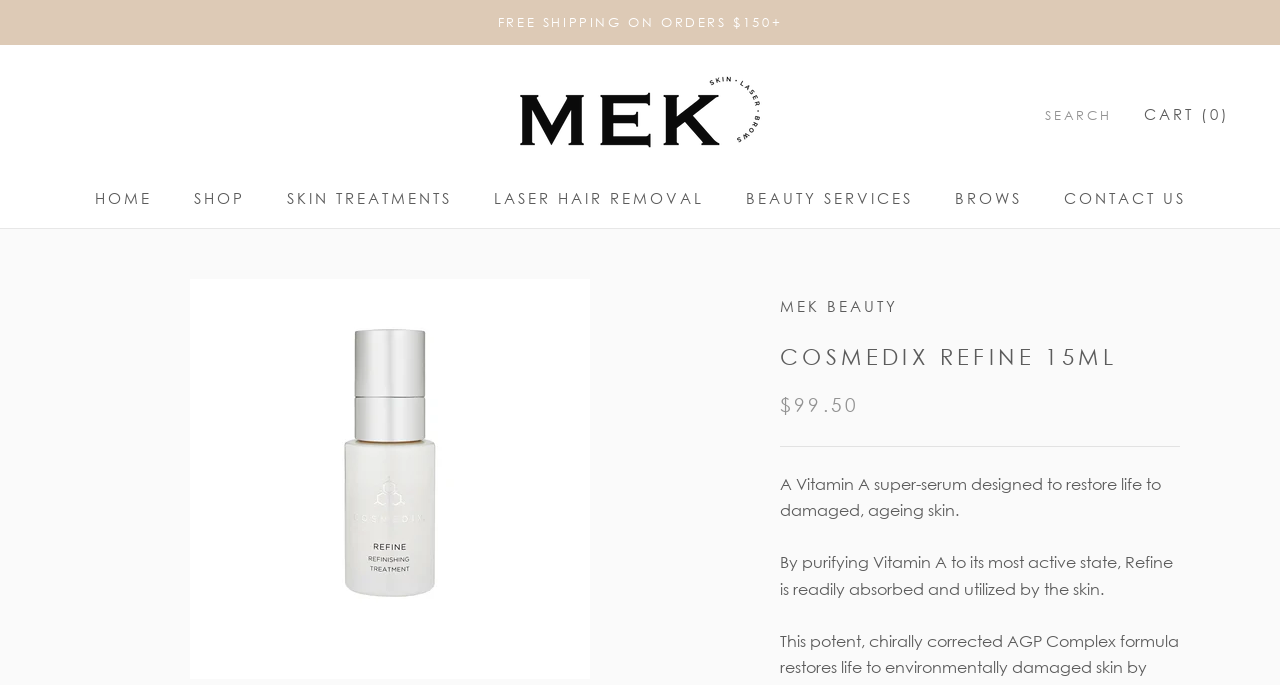Determine the bounding box coordinates of the region to click in order to accomplish the following instruction: "view cart". Provide the coordinates as four float numbers between 0 and 1, specifically [left, top, right, bottom].

[0.894, 0.154, 0.961, 0.18]